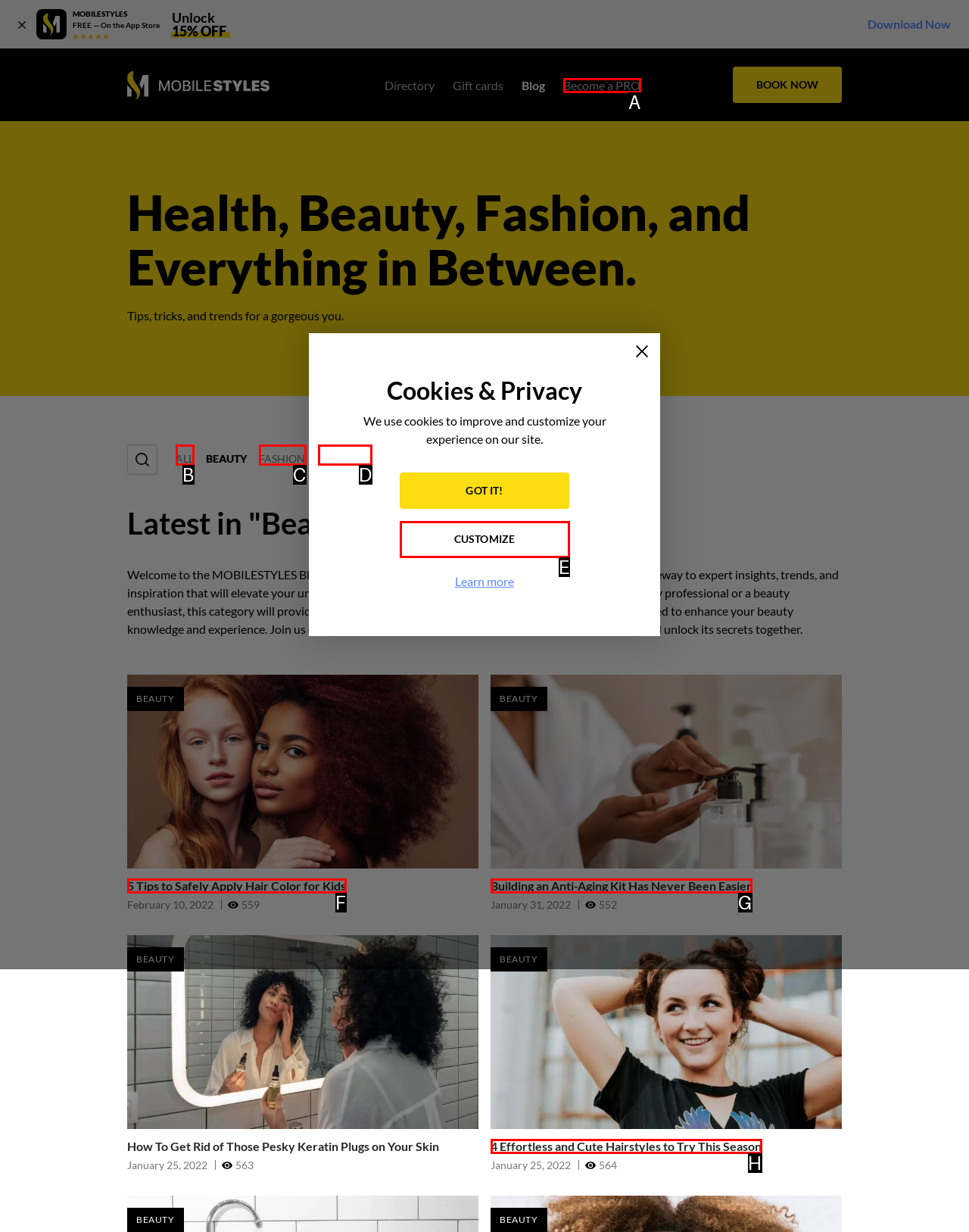Select the HTML element that matches the description: CUSTOMIZE. Provide the letter of the chosen option as your answer.

E